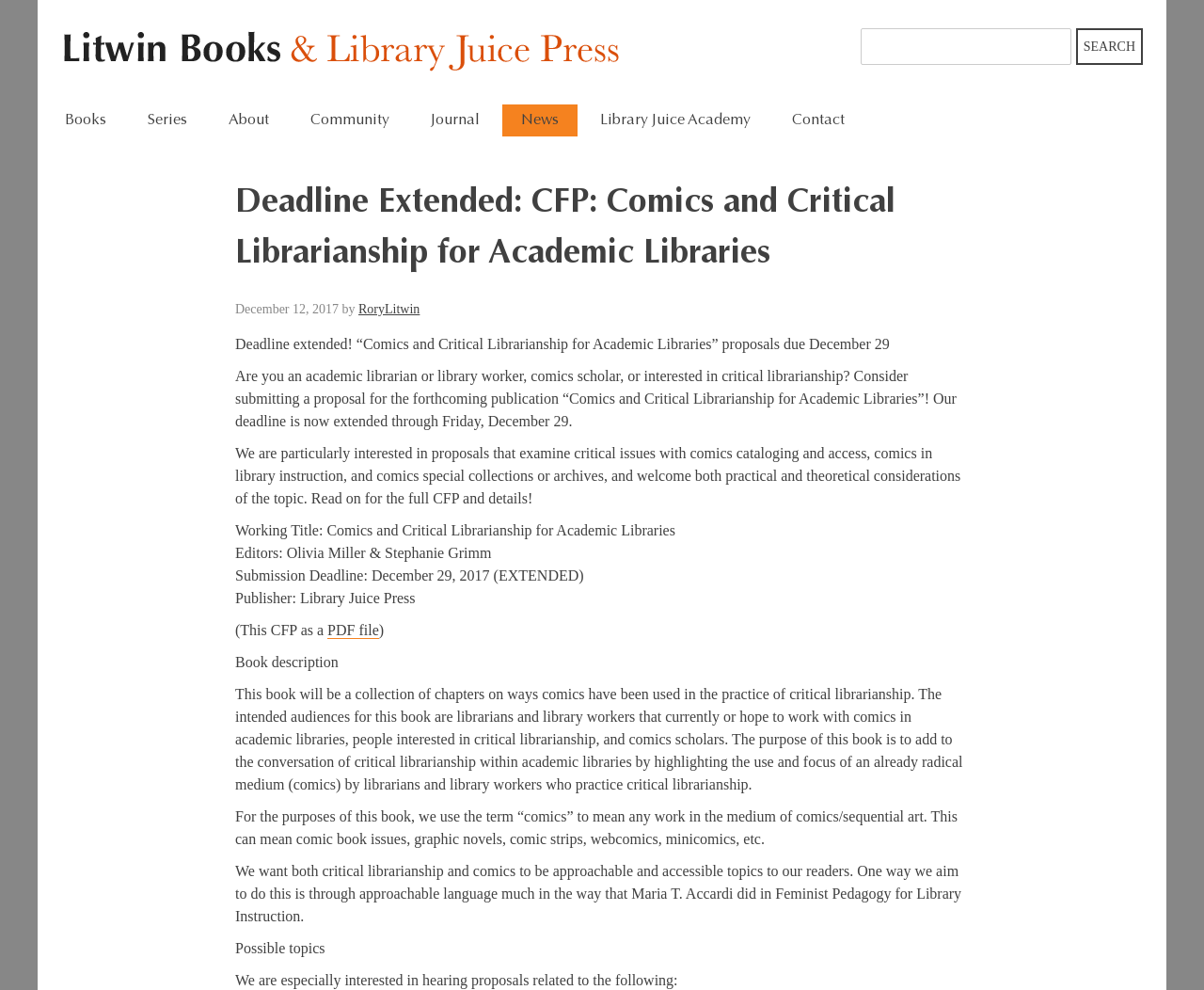Locate the primary heading on the webpage and return its text.

Deadline Extended: CFP: Comics and Critical Librarianship for Academic Libraries